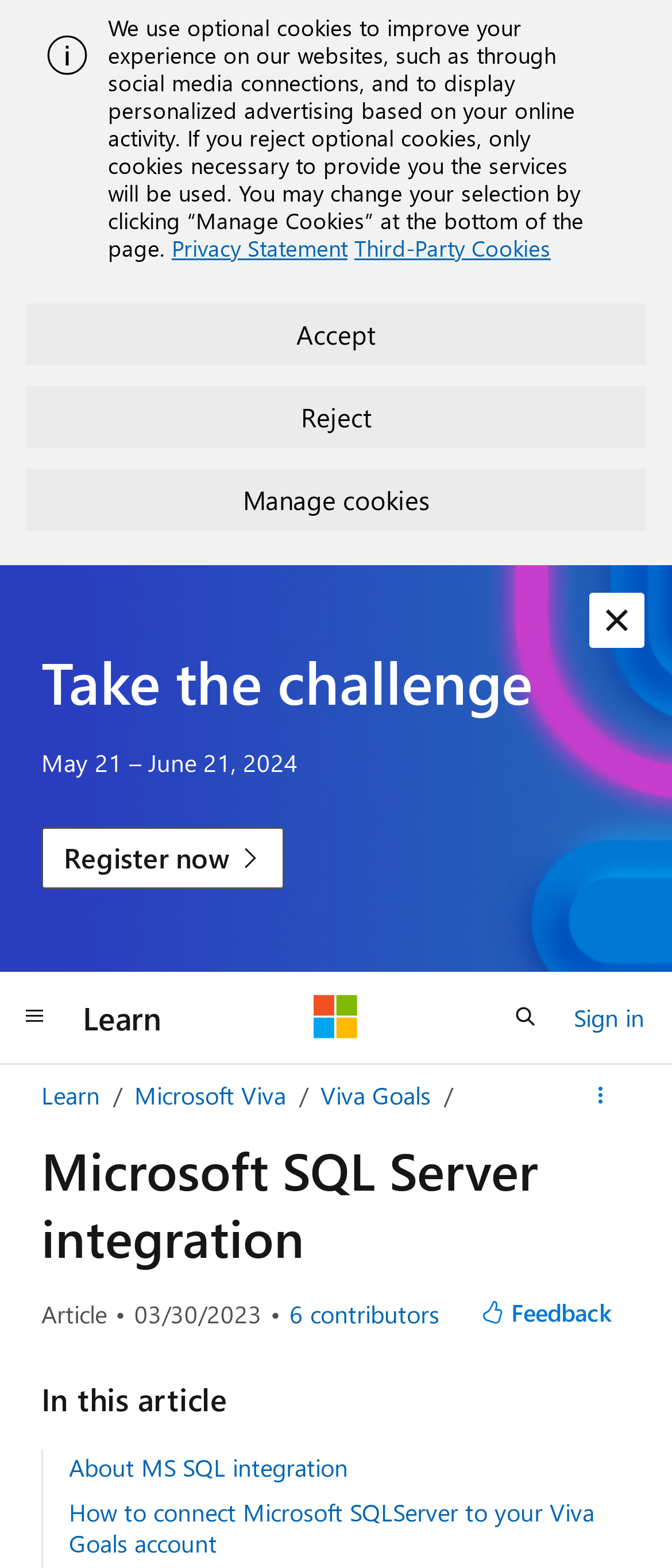Using the elements shown in the image, answer the question comprehensively: What is the date of the article review?

The article review date is stated in the text '03/30/2023', which is located near the 'Article review date' label. This label is likely used to indicate when the article was last reviewed or updated.